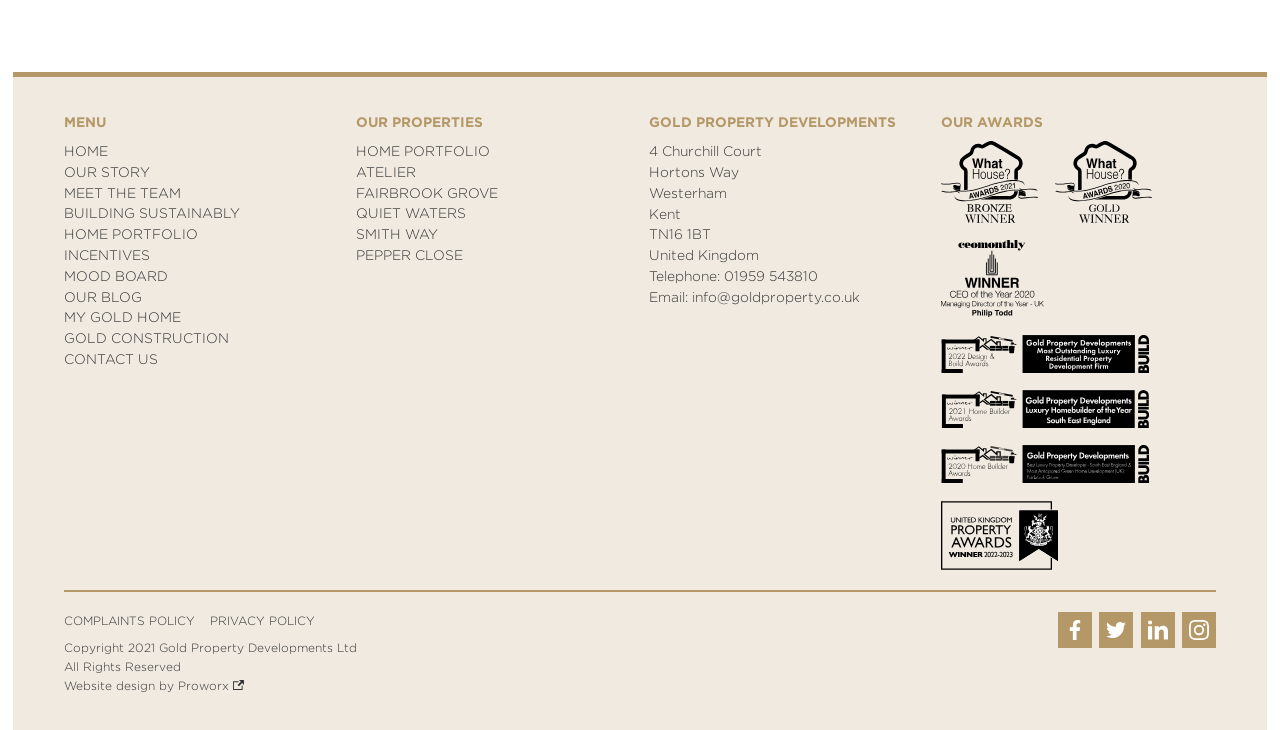What is the address of the company?
Please answer the question with as much detail as possible using the screenshot.

The address can be found in the 'GOLD PROPERTY DEVELOPMENTS' section, which lists the company's address as '4 Churchill Court, Hortons Way, Westerham, Kent, TN16 1BT'.